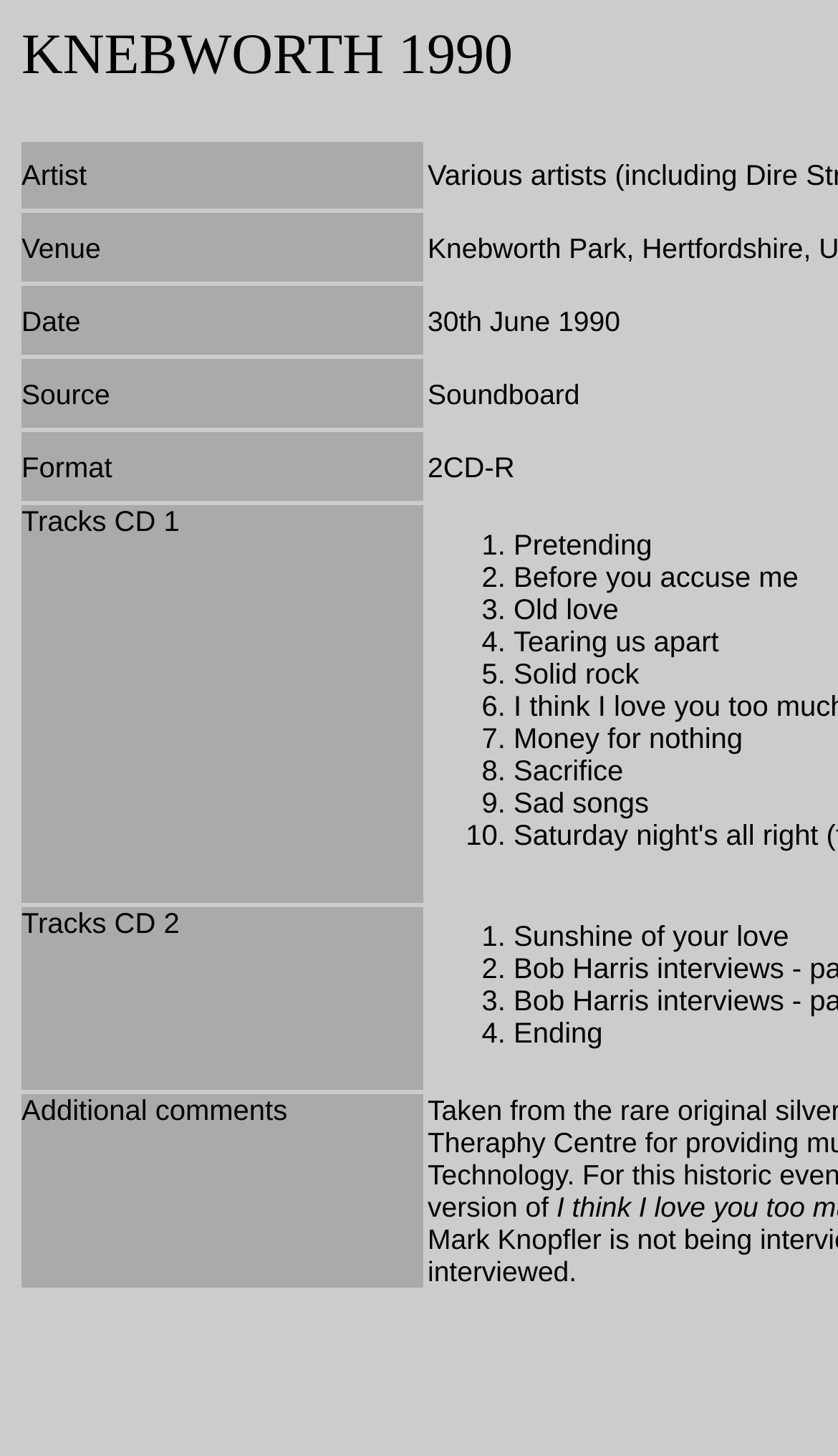Look at the image and answer the question in detail:
What is the venue of the event?

I looked at the 'Venue' gridcell and found the text 'Knebworth', which suggests that it is the venue of the event.